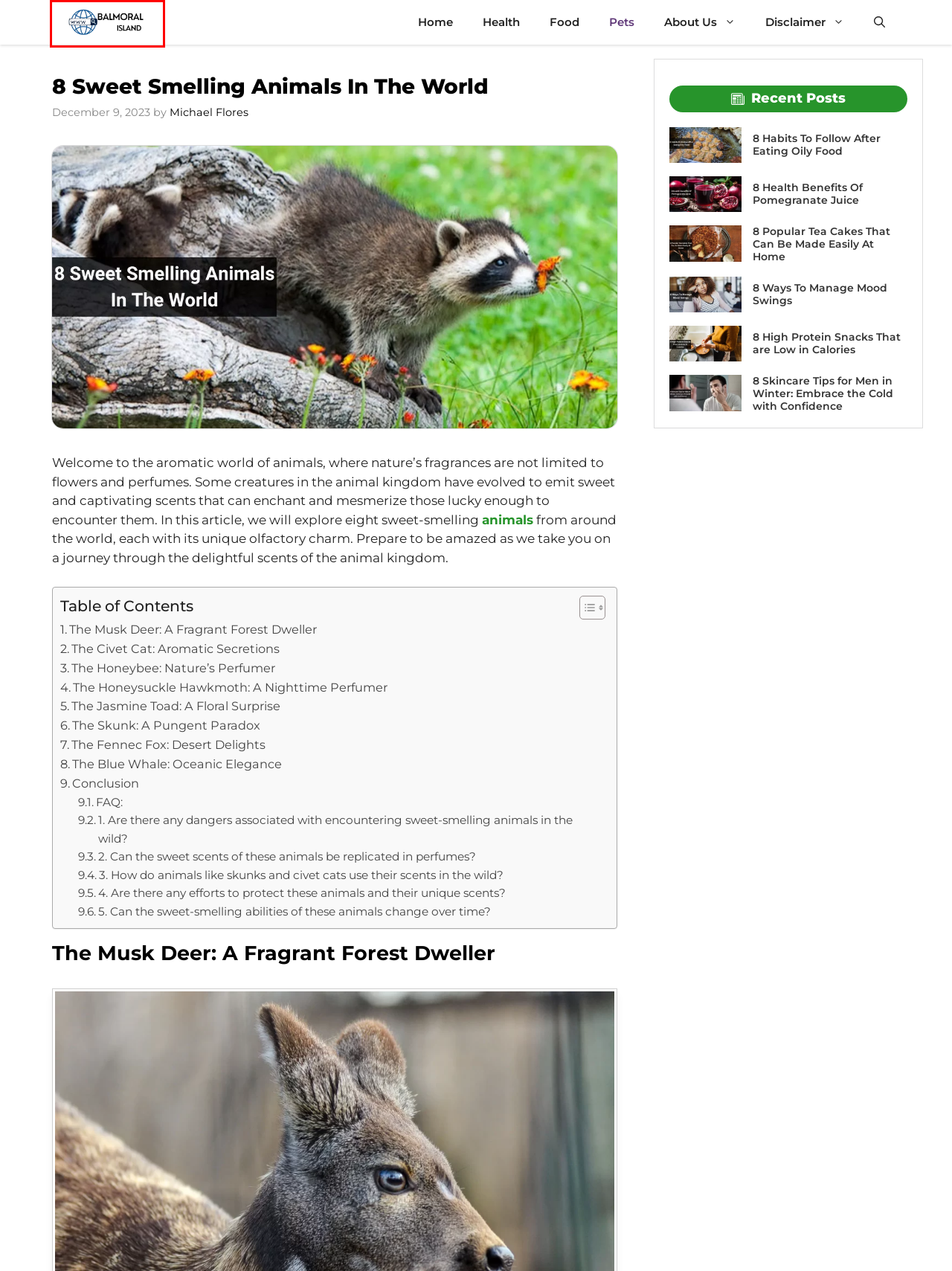You have a screenshot of a webpage with a red bounding box around an element. Identify the webpage description that best fits the new page that appears after clicking the selected element in the red bounding box. Here are the candidates:
A. 8 Skincare Tips for Men in Winter: Embrace the Cold with Confidence
B. Health - Balmoral Island
C. Home - Balmoral Island
D. Michael Flores - Balmoral Island
E. 8 Habits To Follow After Eating Oily Food
F. Pets - Balmoral Island
G. Food - Balmoral Island
H. 8 High Protein Snacks That are Low in Calories

C